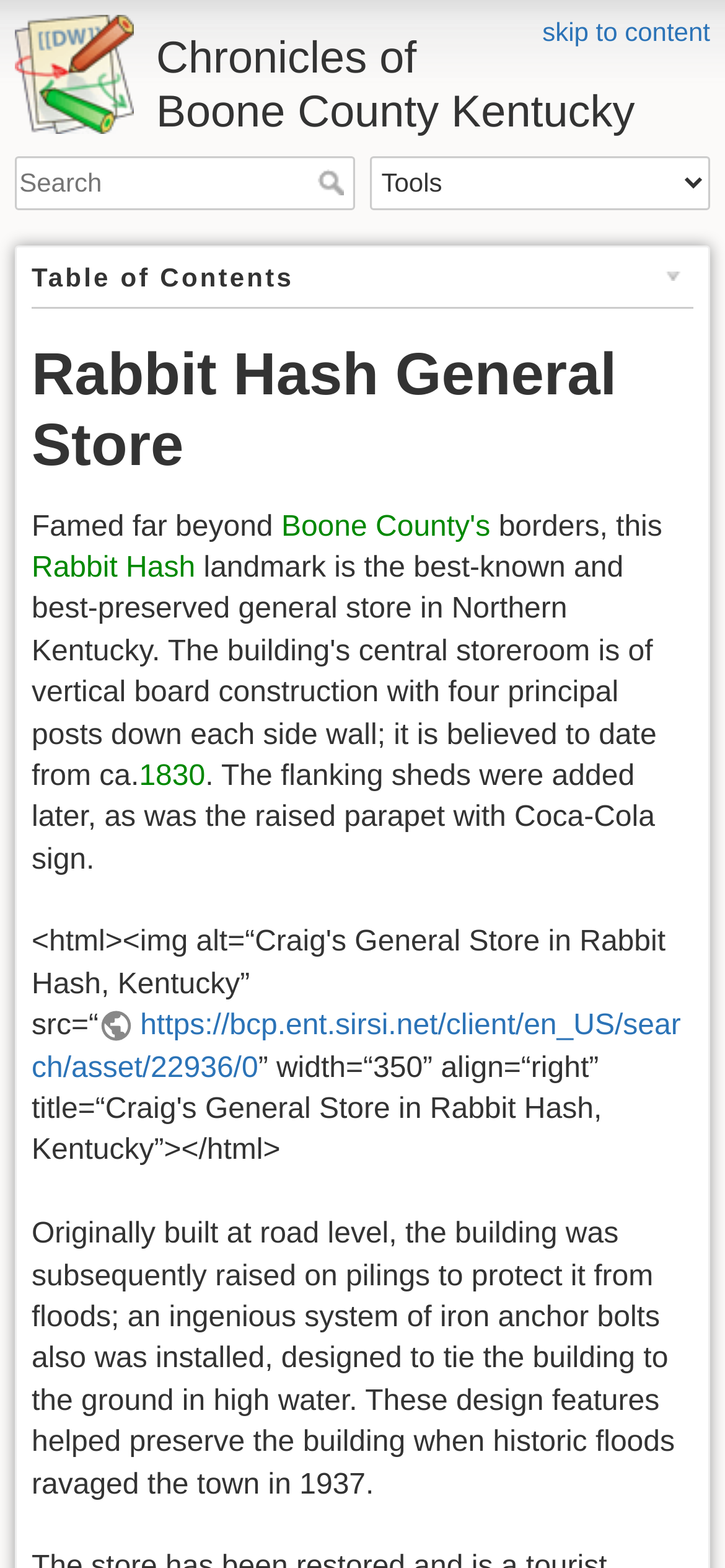Locate the bounding box coordinates of the element to click to perform the following action: 'search for something'. The coordinates should be given as four float values between 0 and 1, in the form of [left, top, right, bottom].

[0.021, 0.099, 0.49, 0.134]